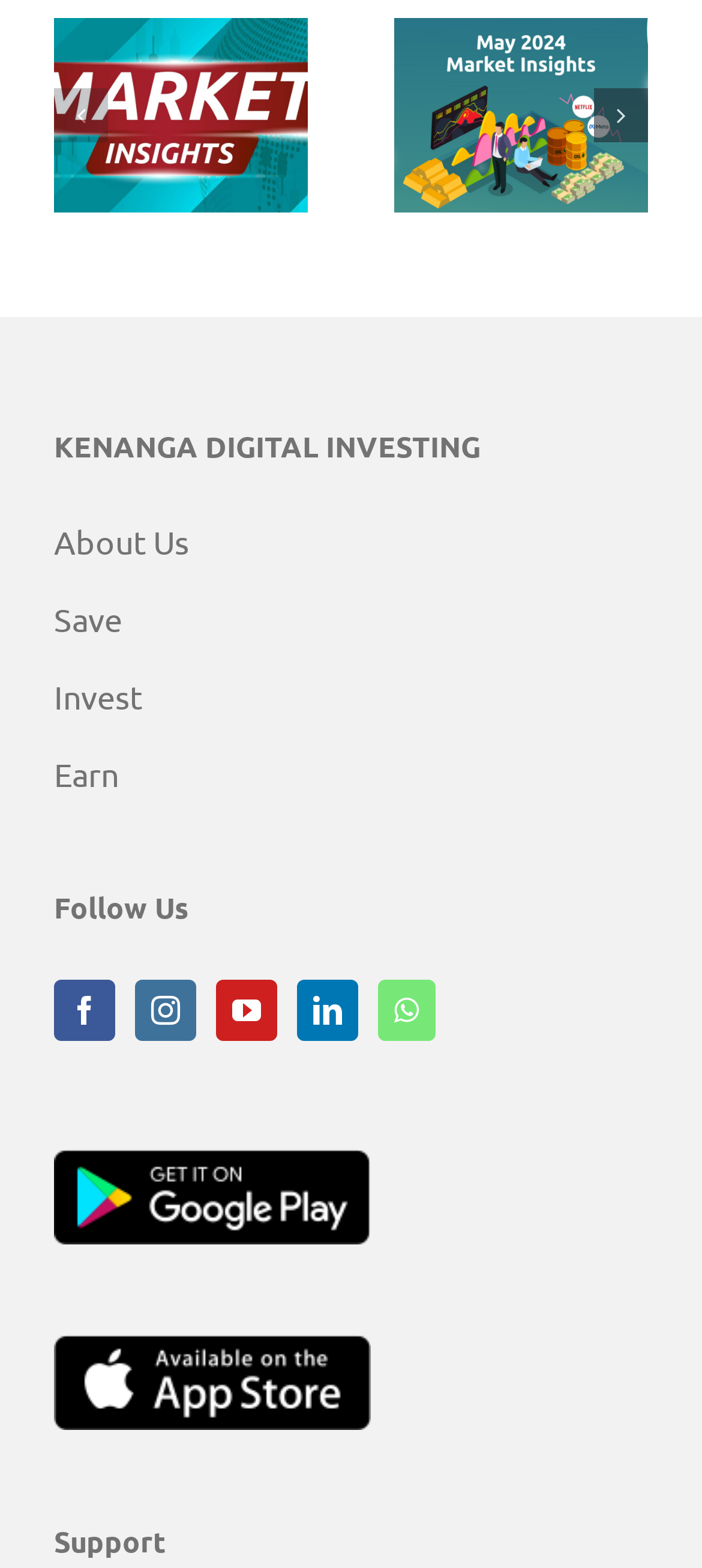Identify the bounding box coordinates of the clickable region necessary to fulfill the following instruction: "Visit About Us". The bounding box coordinates should be four float numbers between 0 and 1, i.e., [left, top, right, bottom].

[0.077, 0.333, 0.269, 0.357]